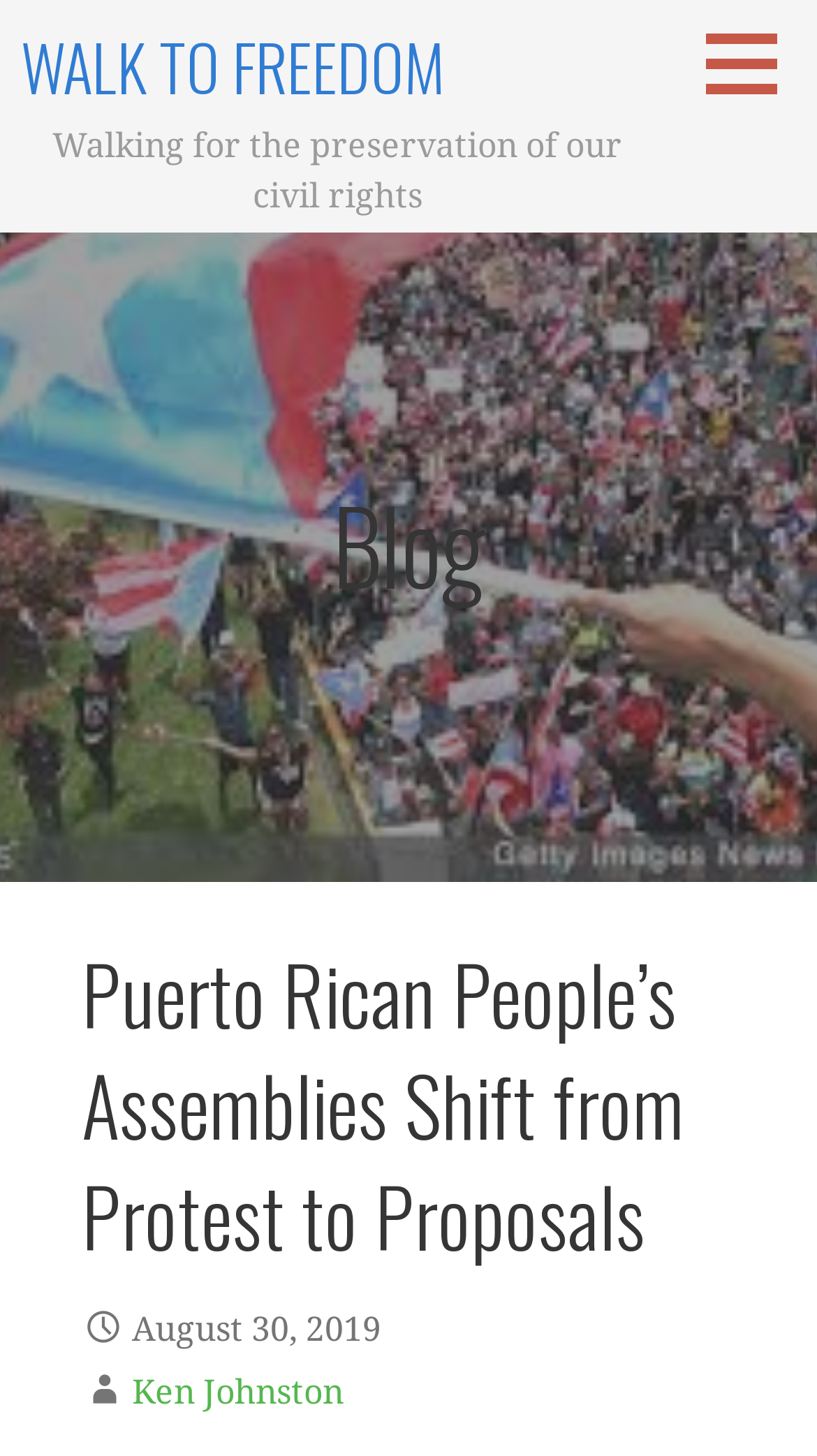Extract the main heading text from the webpage.

Puerto Rican People’s Assemblies Shift from Protest to Proposals